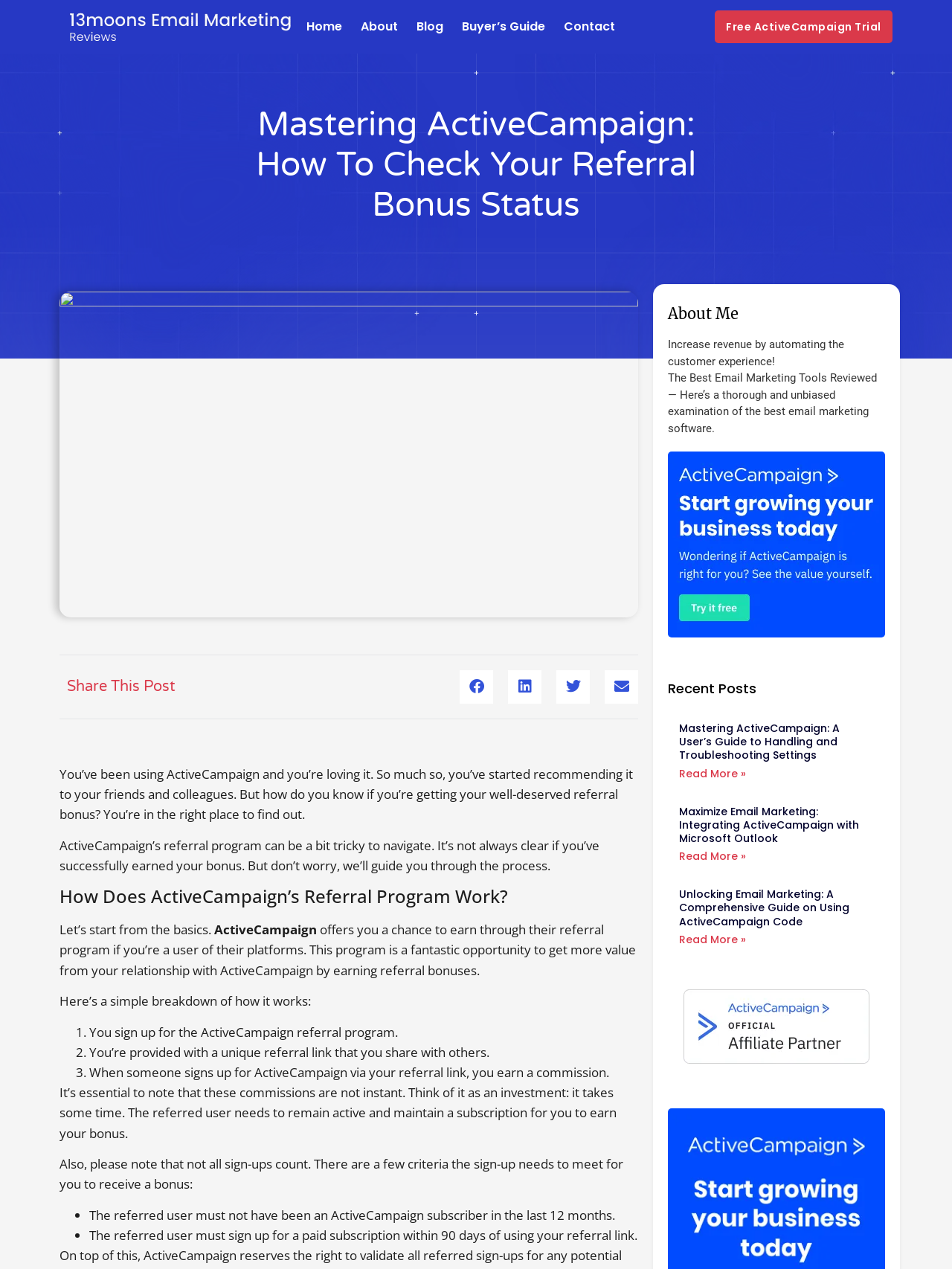How long does a referred user have to sign up for a paid subscription to earn a bonus?
Refer to the image and provide a one-word or short phrase answer.

90 days